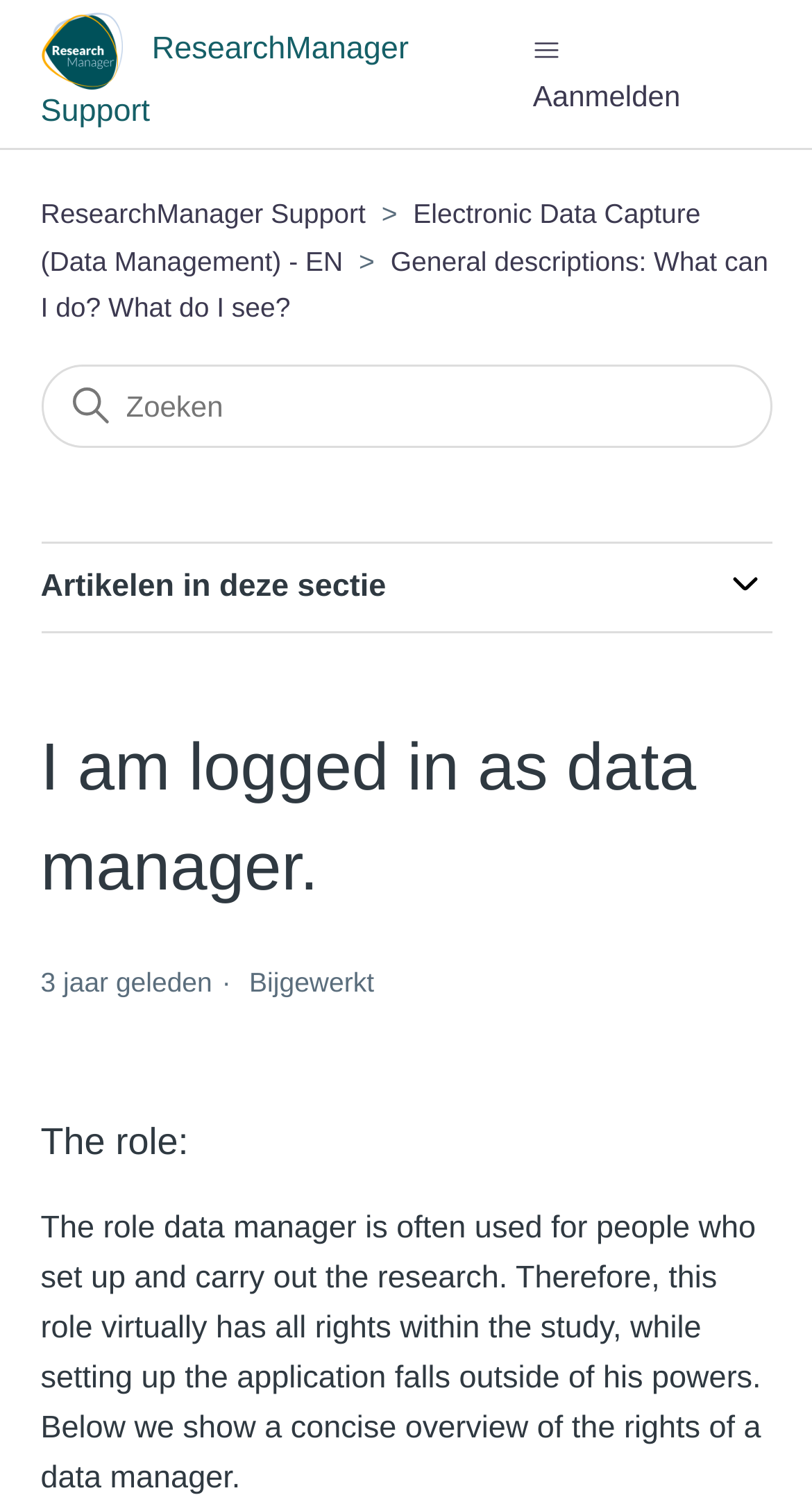Provide a one-word or short-phrase answer to the question:
What is the date of the last update?

2021-10-04 08:23